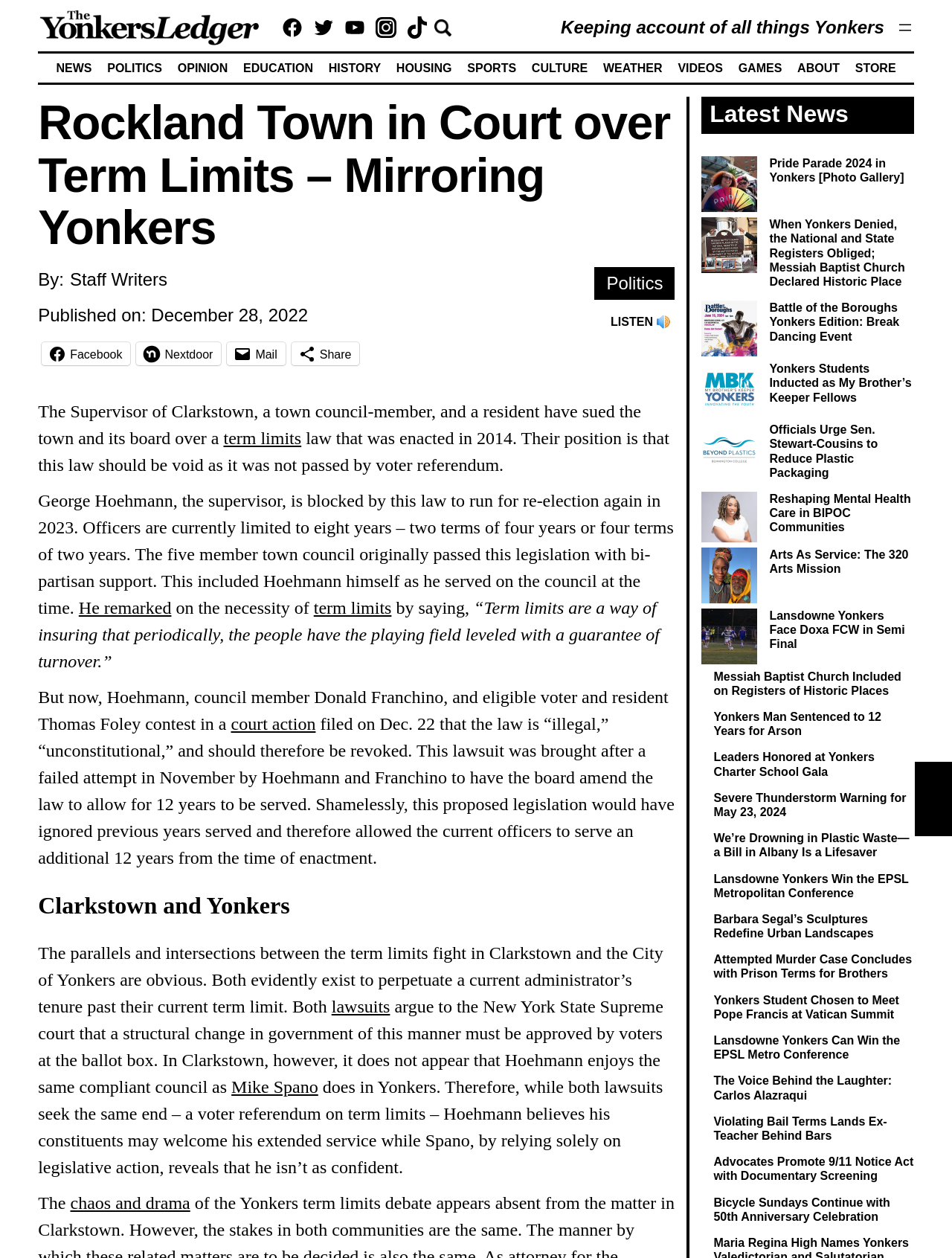Determine the bounding box coordinates of the clickable region to execute the instruction: "Share on Facebook". The coordinates should be four float numbers between 0 and 1, denoted as [left, top, right, bottom].

[0.044, 0.272, 0.137, 0.291]